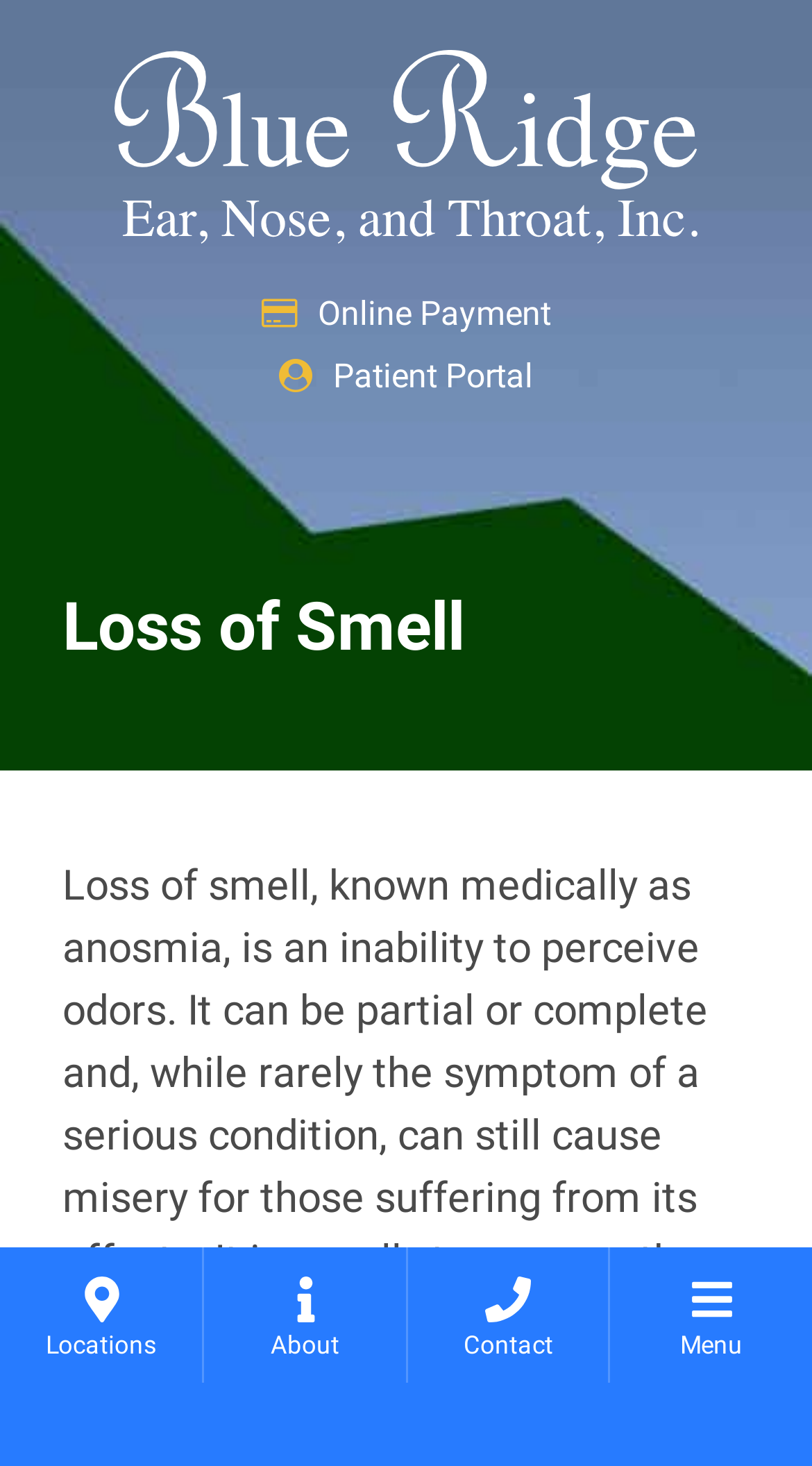Identify the bounding box coordinates of the part that should be clicked to carry out this instruction: "access patient portal".

[0.344, 0.243, 0.656, 0.27]